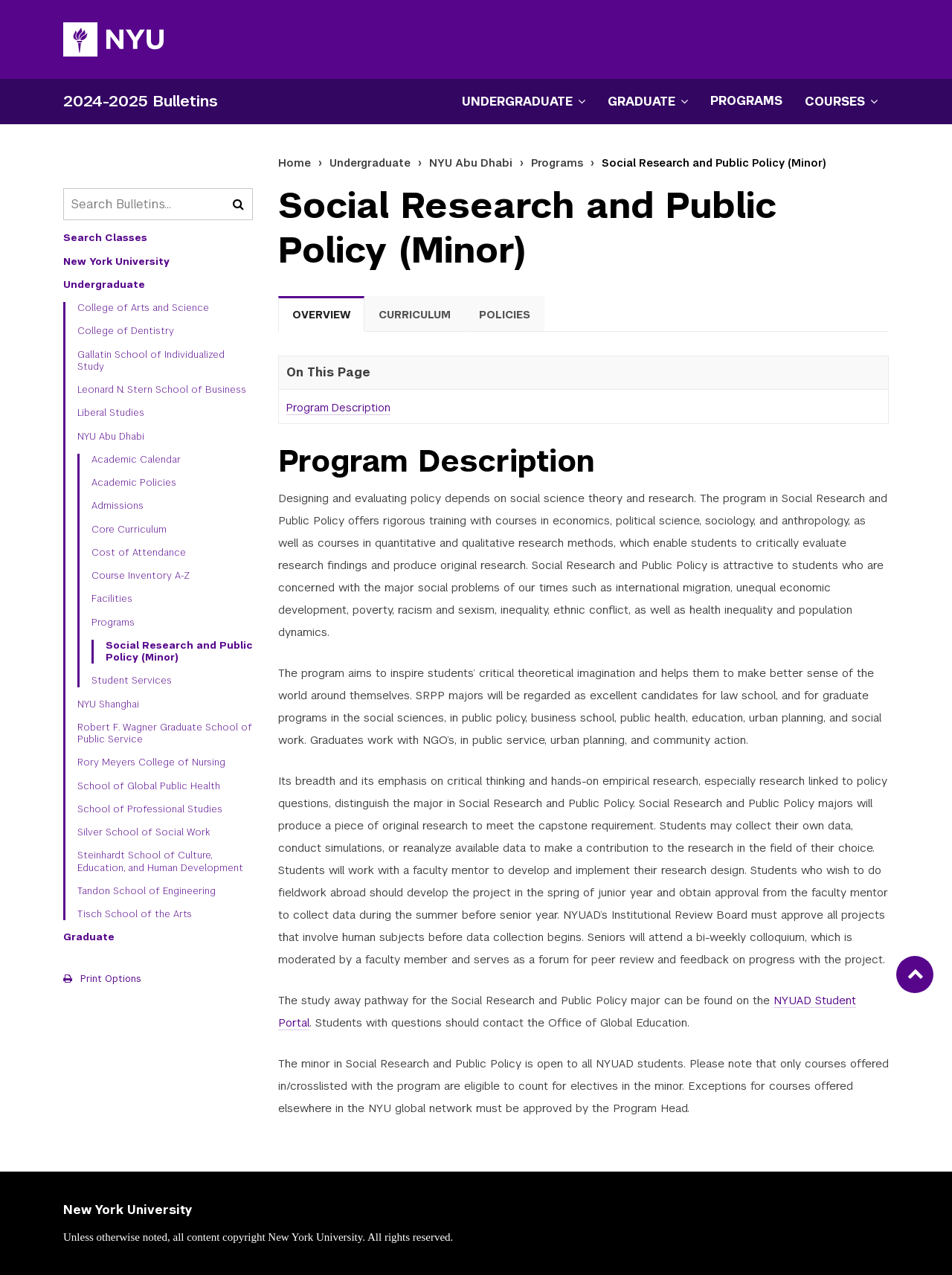Specify the bounding box coordinates for the region that must be clicked to perform the given instruction: "Go to NYU Homepage".

[0.066, 0.018, 0.234, 0.044]